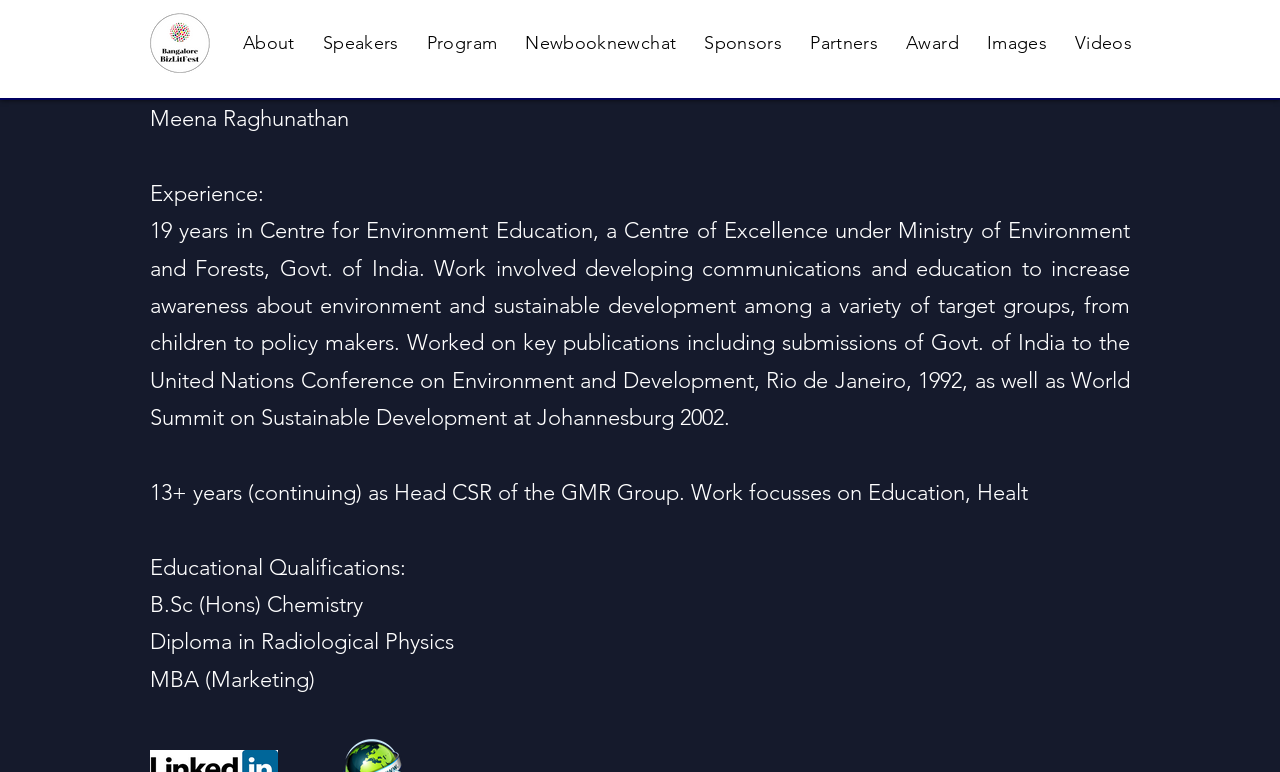Provide a short answer using a single word or phrase for the following question: 
What is the name of the person described on this webpage?

Meena Raghunathan